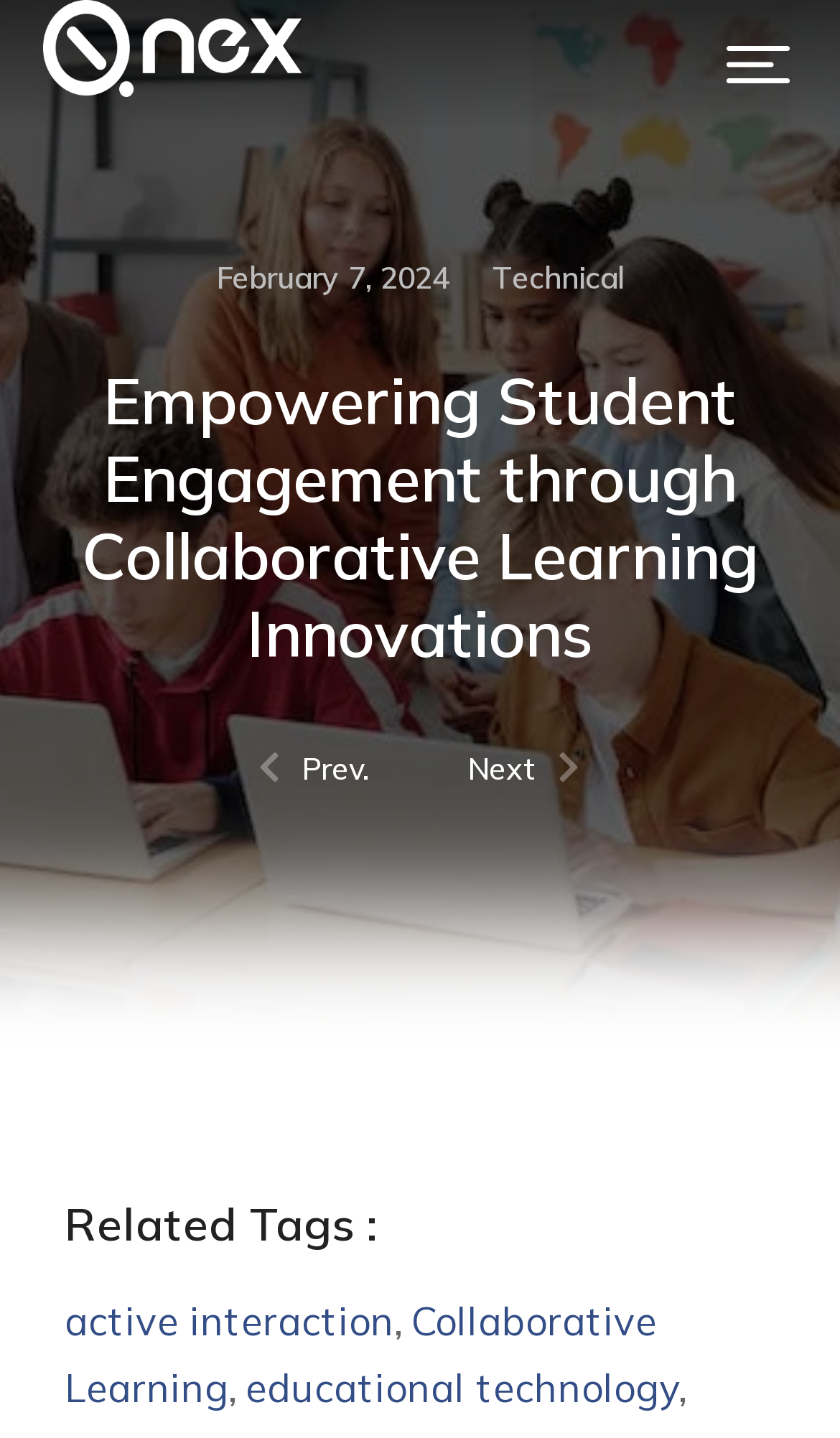Determine the bounding box coordinates for the area that needs to be clicked to fulfill this task: "Click the Q LOGO white". The coordinates must be given as four float numbers between 0 and 1, i.e., [left, top, right, bottom].

[0.051, 0.0, 0.359, 0.067]